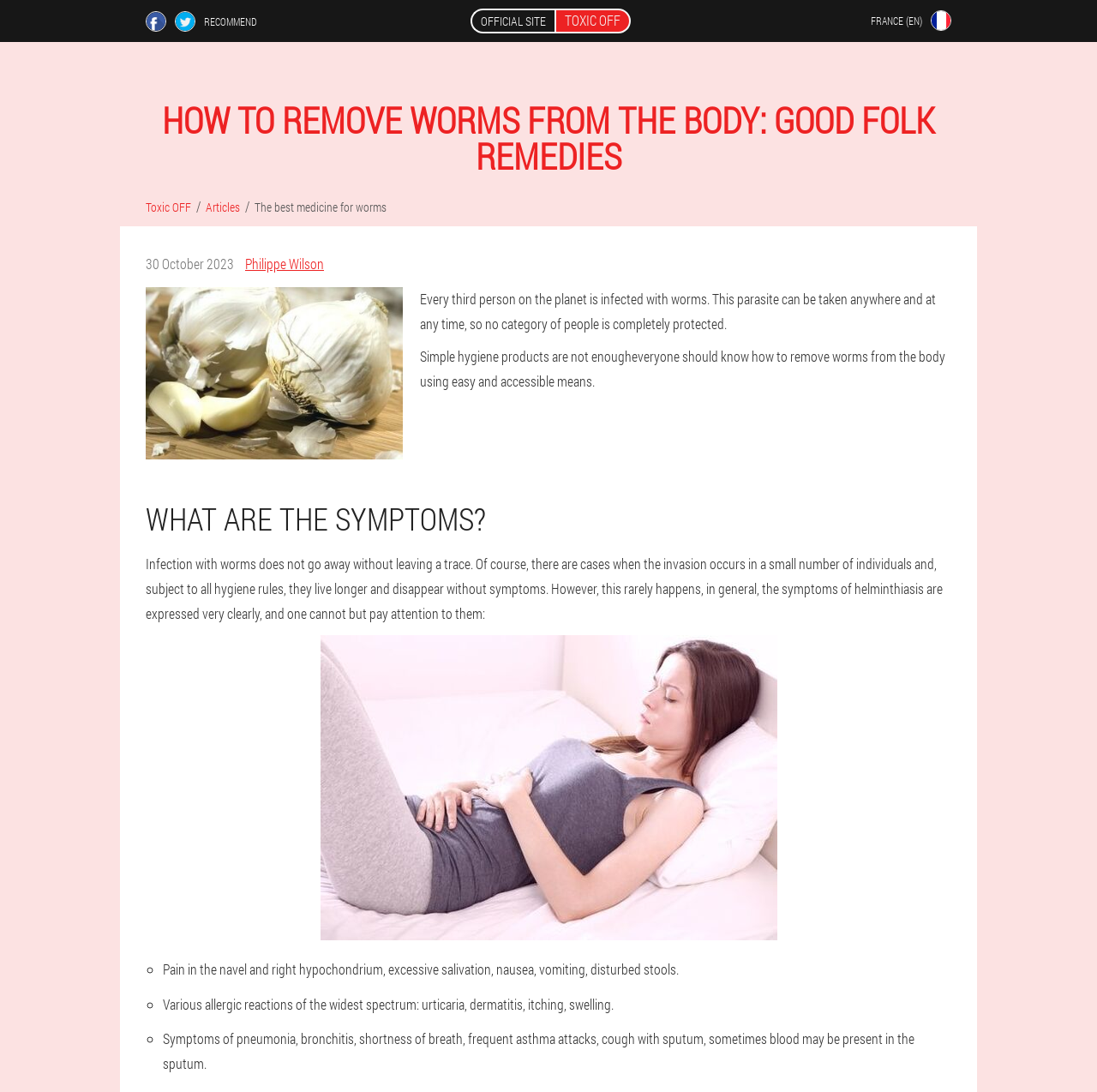Predict the bounding box of the UI element based on the description: "Articles". The coordinates should be four float numbers between 0 and 1, formatted as [left, top, right, bottom].

[0.188, 0.182, 0.219, 0.197]